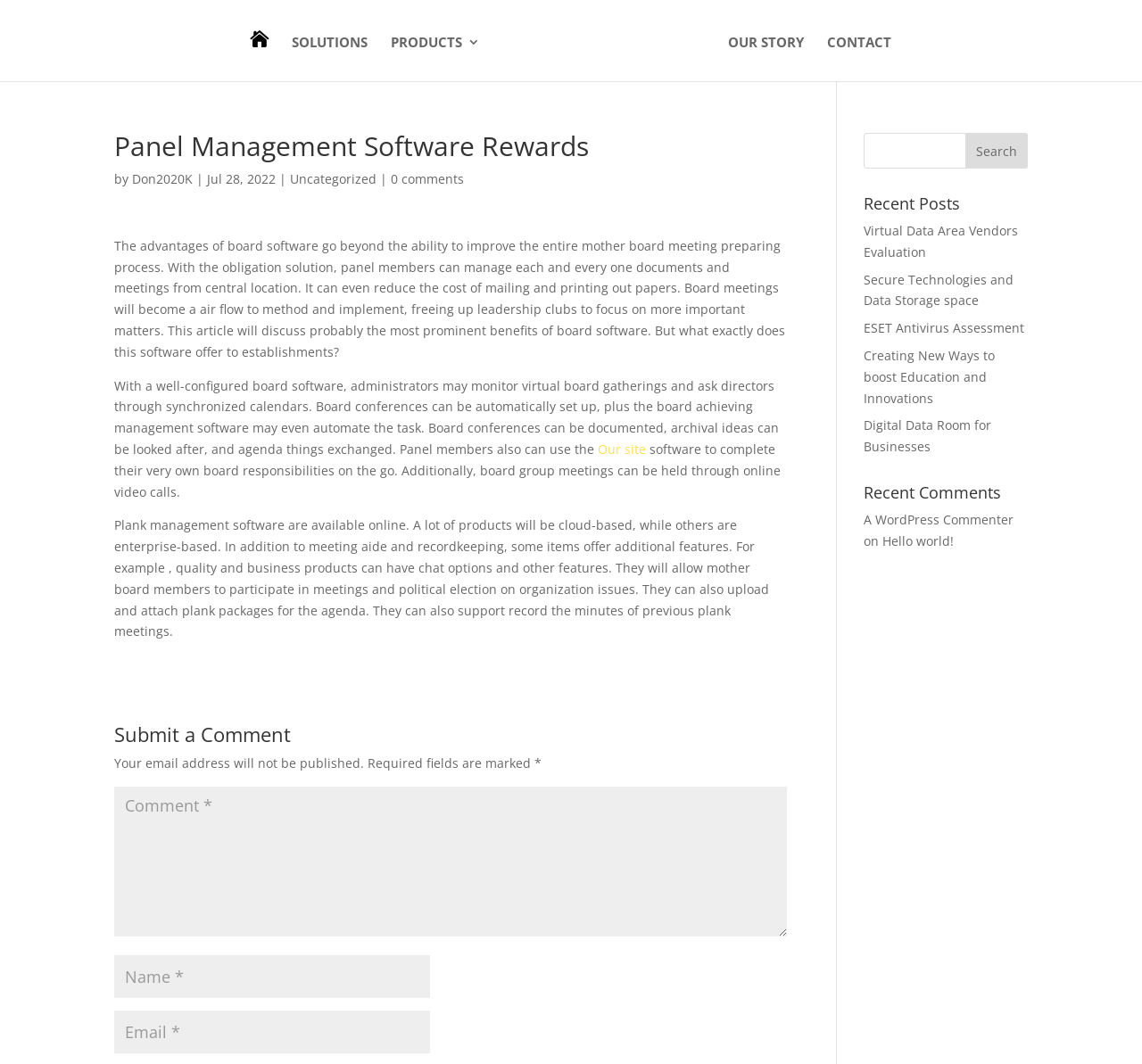Please identify the bounding box coordinates of the area I need to click to accomplish the following instruction: "Go to the introduction page of 평통사".

None